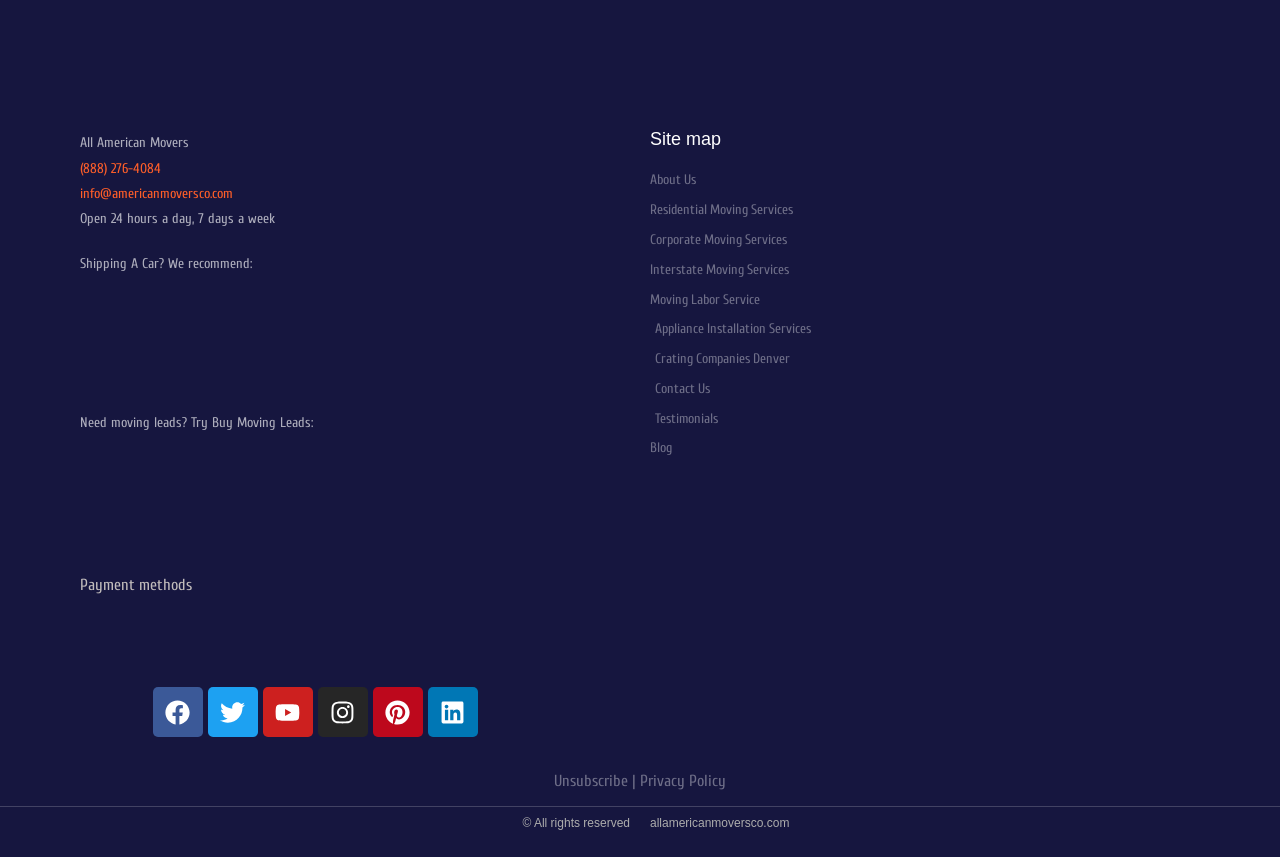What is the company name?
Please answer using one word or phrase, based on the screenshot.

All American Movers